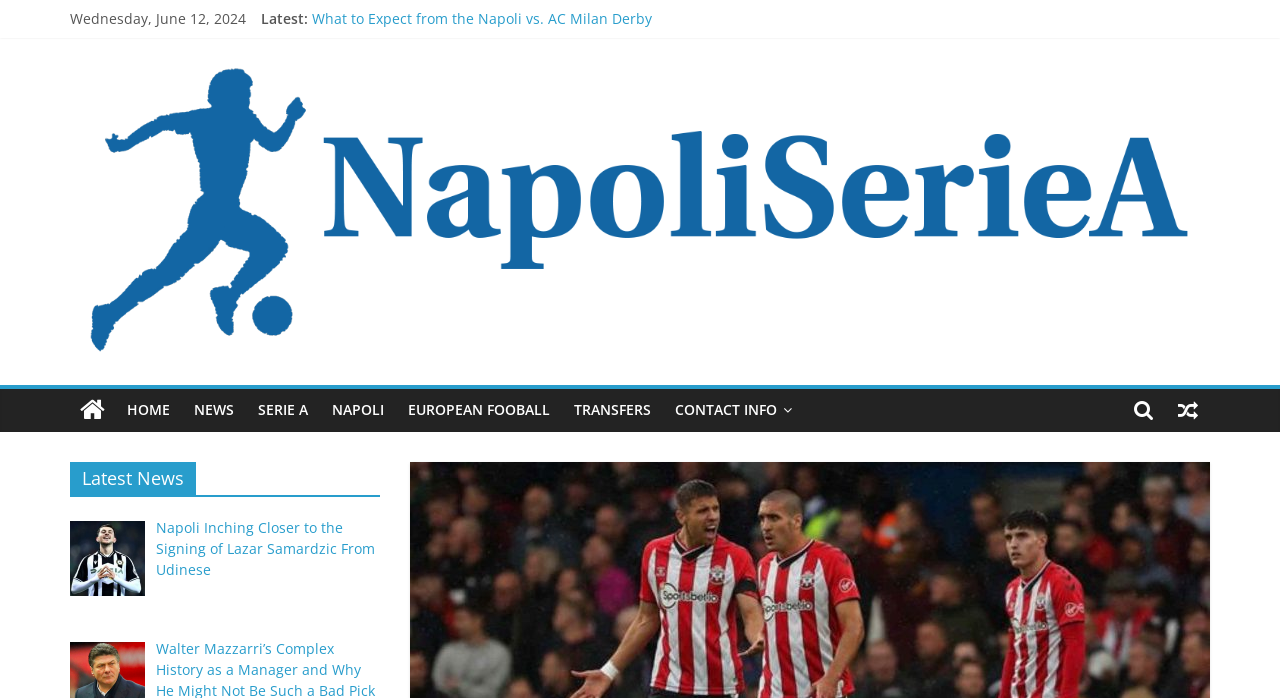Given the webpage screenshot, identify the bounding box of the UI element that matches this description: "Napoli".

[0.25, 0.558, 0.309, 0.618]